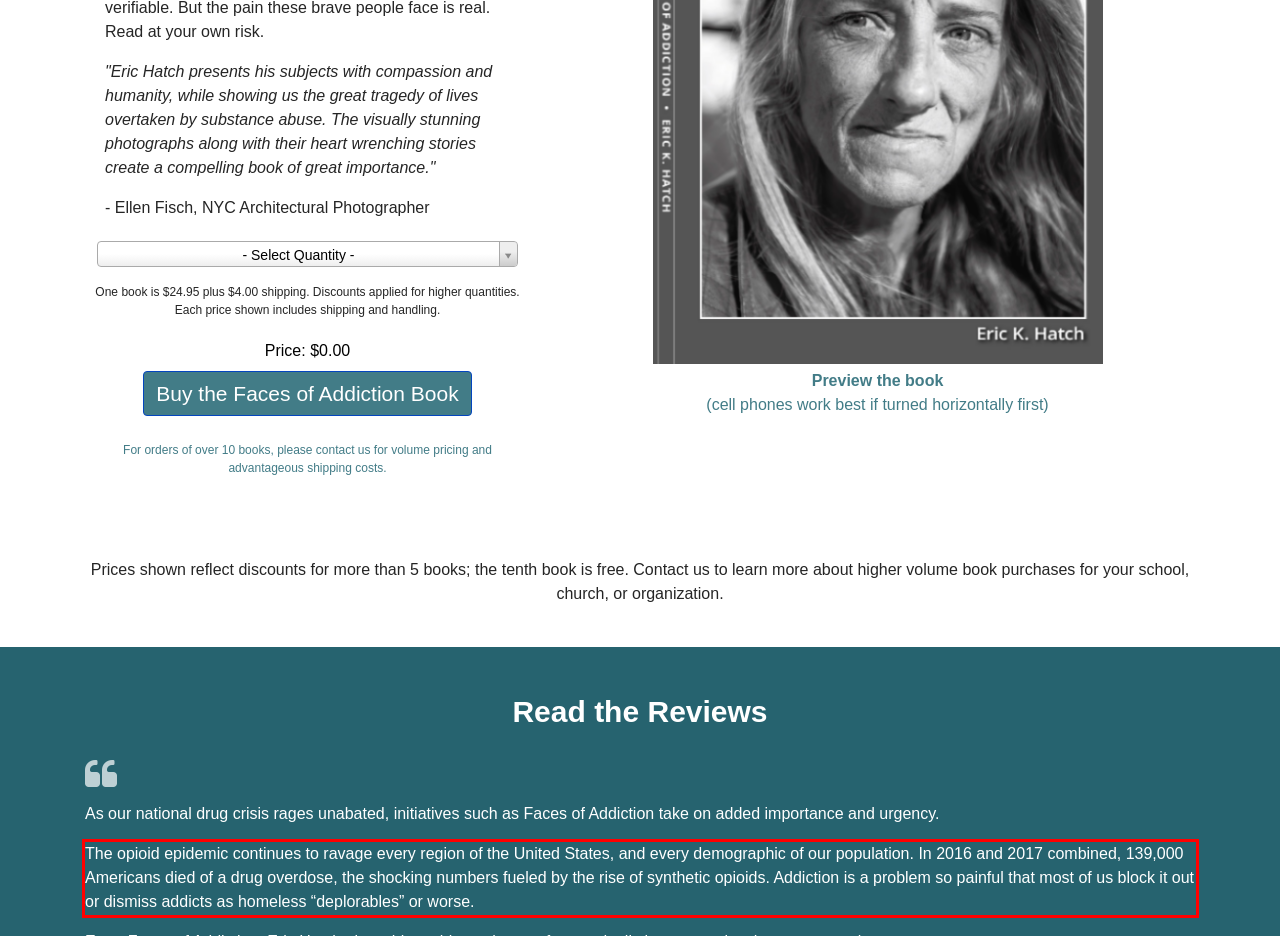There is a screenshot of a webpage with a red bounding box around a UI element. Please use OCR to extract the text within the red bounding box.

The opioid epidemic continues to ravage every region of the United States, and every demographic of our population. In 2016 and 2017 combined, 139,000 Americans died of a drug overdose, the shocking numbers fueled by the rise of synthetic opioids. Addiction is a problem so painful that most of us block it out or dismiss addicts as homeless “deplorables” or worse.